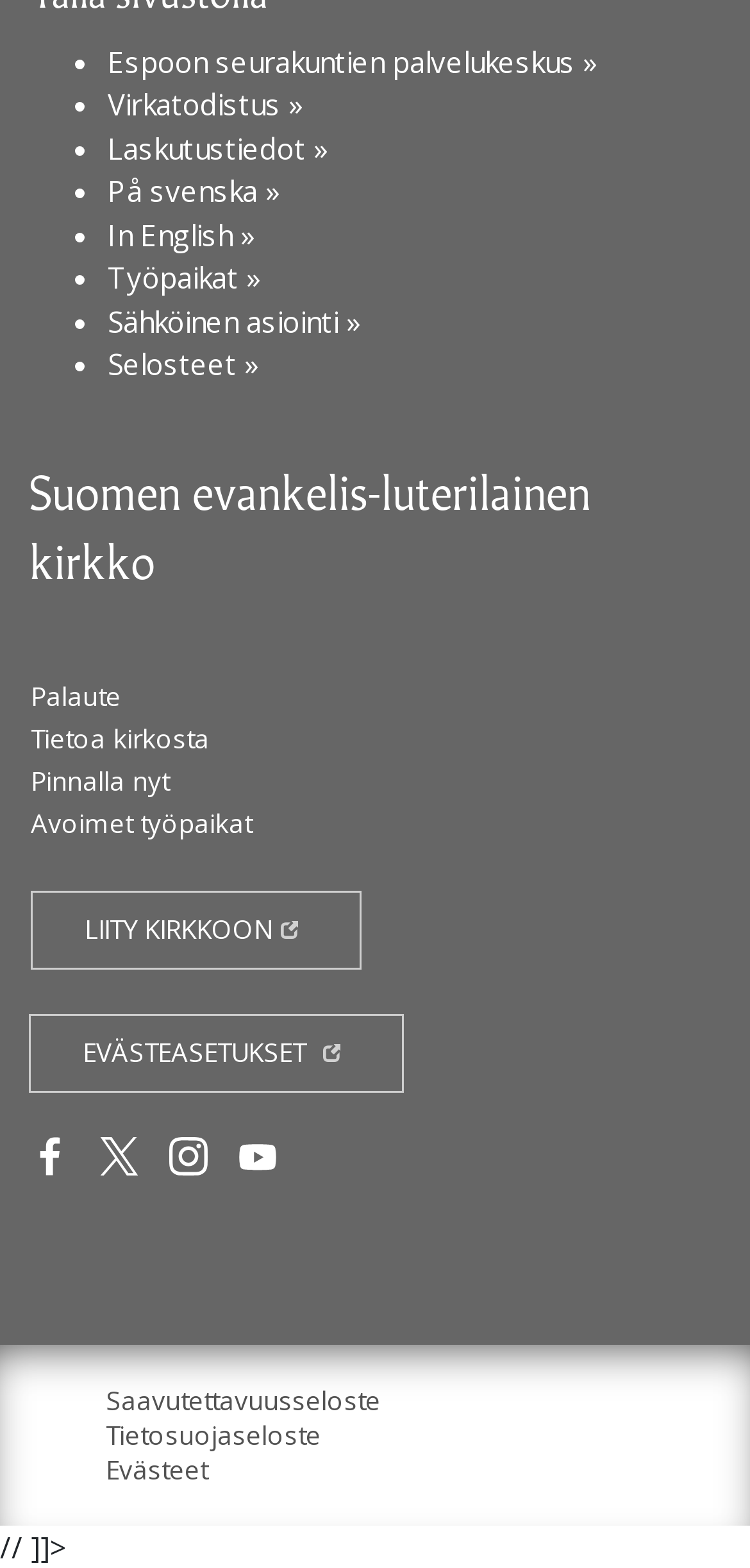Identify the bounding box coordinates of the region I need to click to complete this instruction: "Follow the church on Facebook".

[0.041, 0.726, 0.092, 0.75]